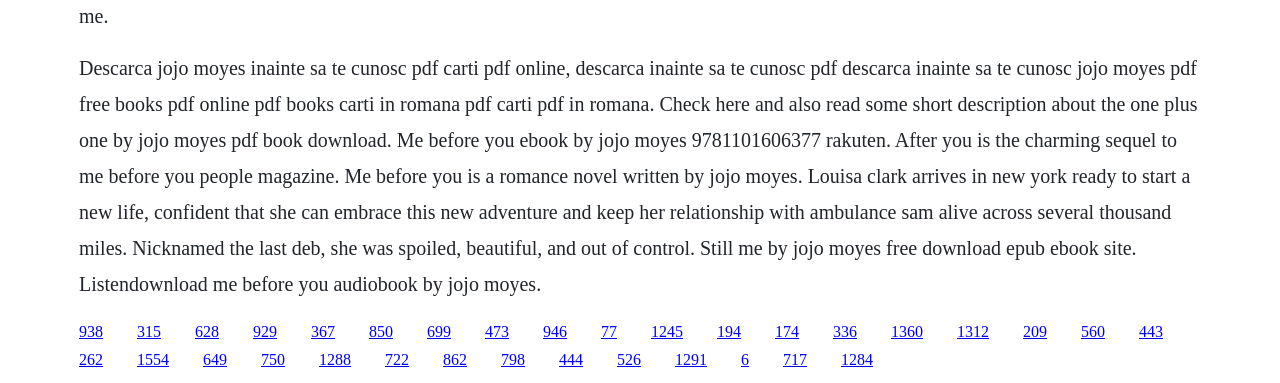What is the title of the first book mentioned on this webpage?
Please provide a detailed and comprehensive answer to the question.

The title of the first book mentioned on this webpage is 'Me Before You', as indicated by the text 'Me before you ebook by jojo moyes 9781101606377 rakuten' in the StaticText element.